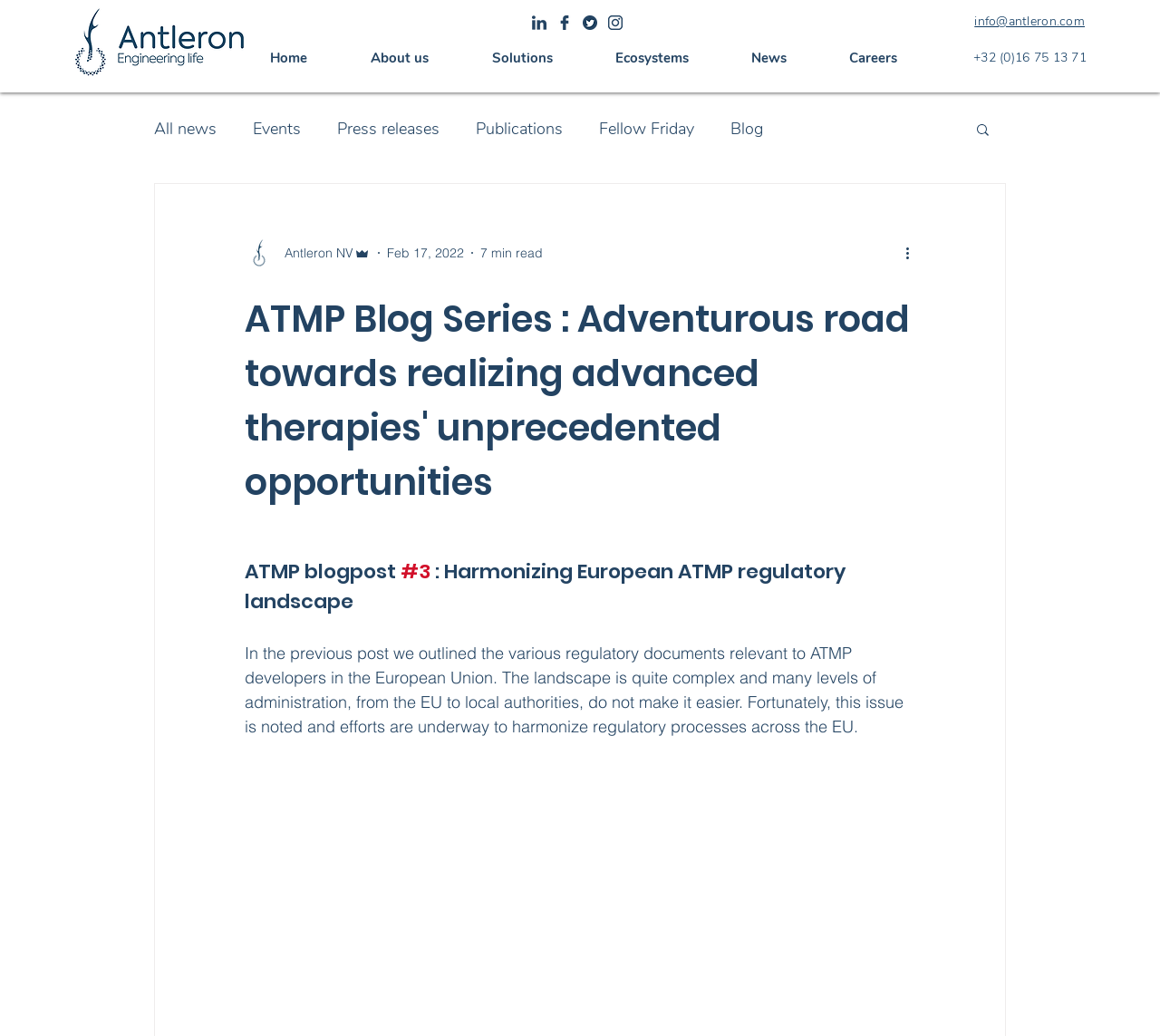Pinpoint the bounding box coordinates of the element to be clicked to execute the instruction: "View news and events".

None